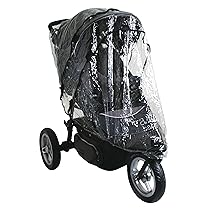From the image, can you give a detailed response to the question below:
What is the function of the side vents in the rain cover?

The side vents in the rain cover are designed to promote airflow while preventing moisture ingress, ensuring comfort for the child inside the stroller.